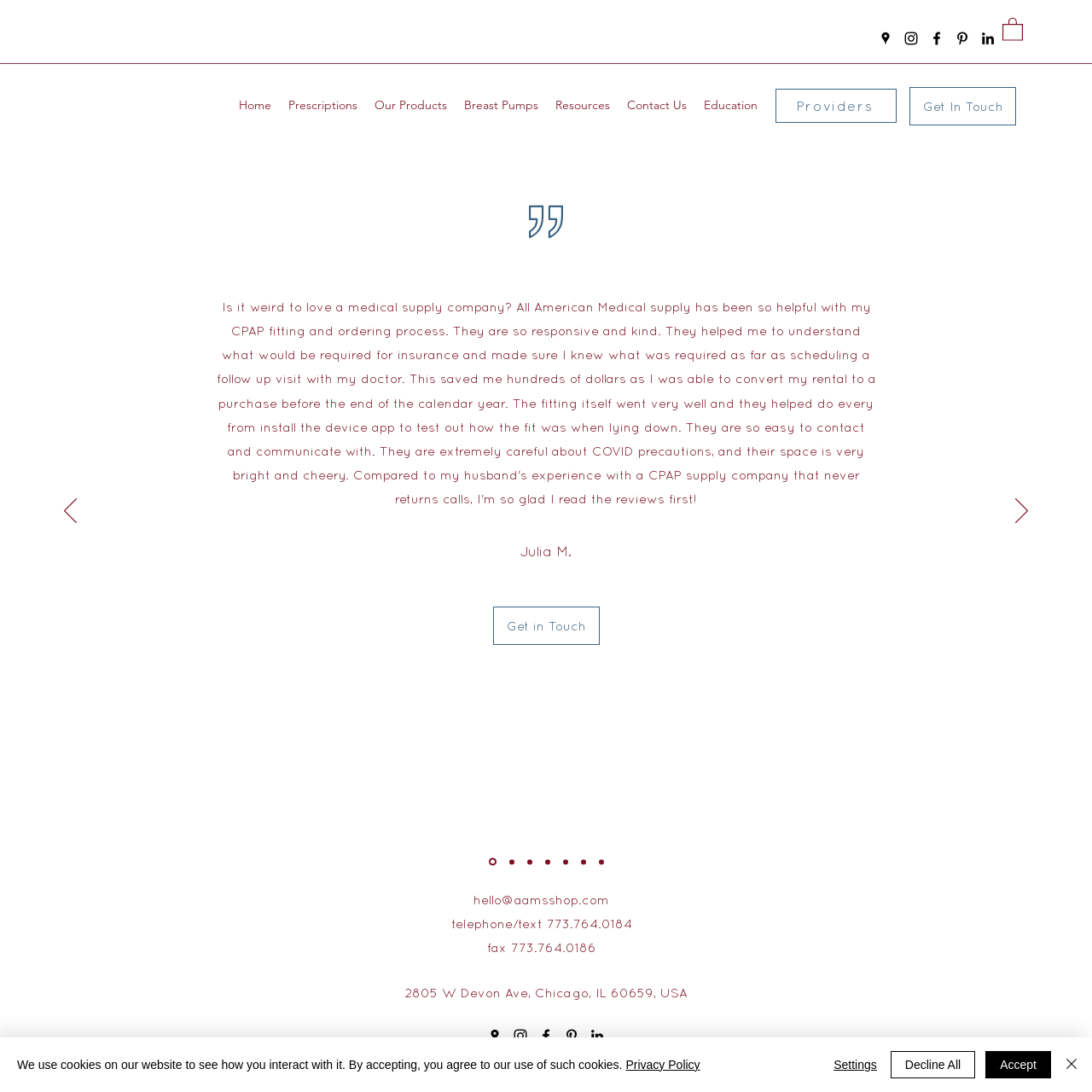Based on the description "Get In Touch", find the bounding box of the specified UI element.

[0.833, 0.079, 0.93, 0.115]